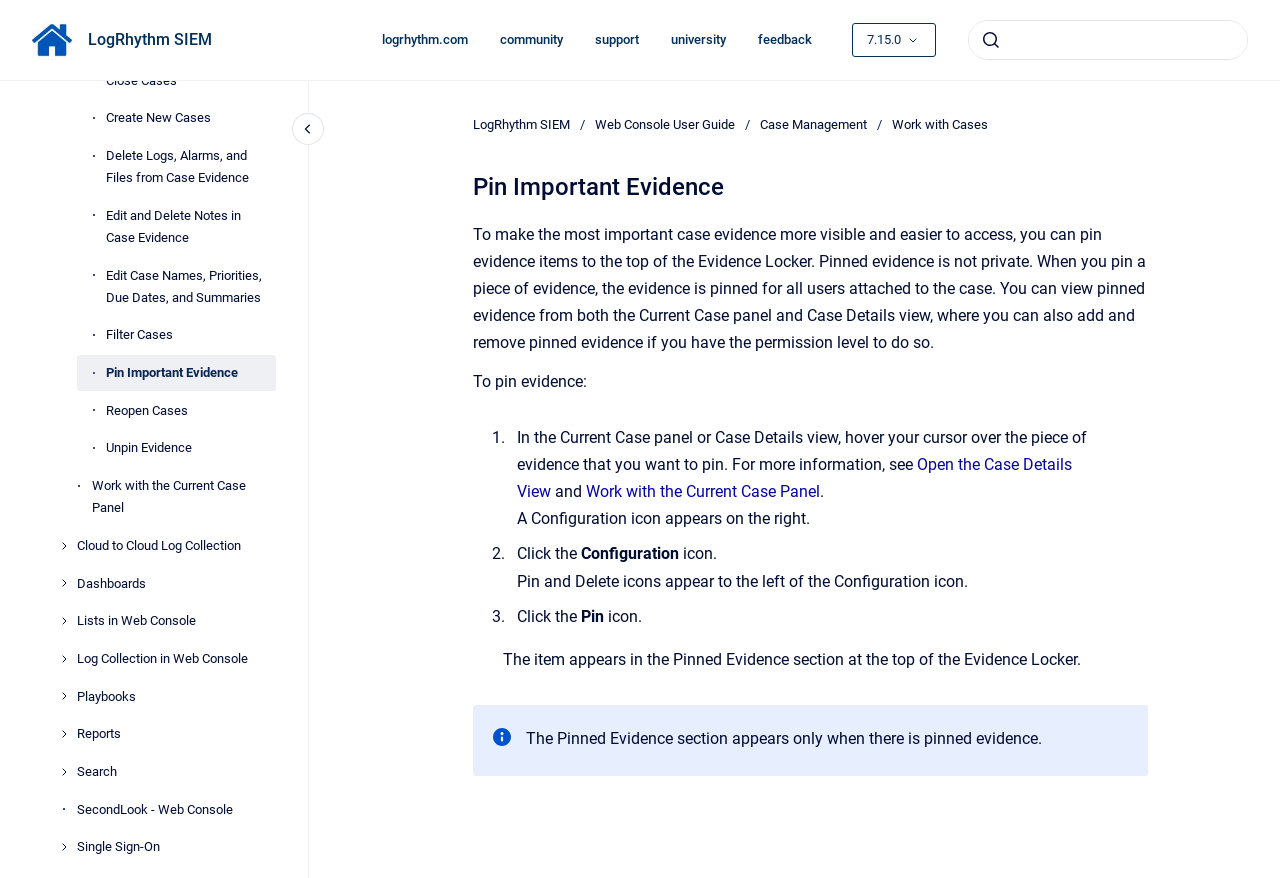Find the bounding box coordinates of the element to click in order to complete this instruction: "go to homepage". The bounding box coordinates must be four float numbers between 0 and 1, denoted as [left, top, right, bottom].

[0.025, 0.023, 0.056, 0.068]